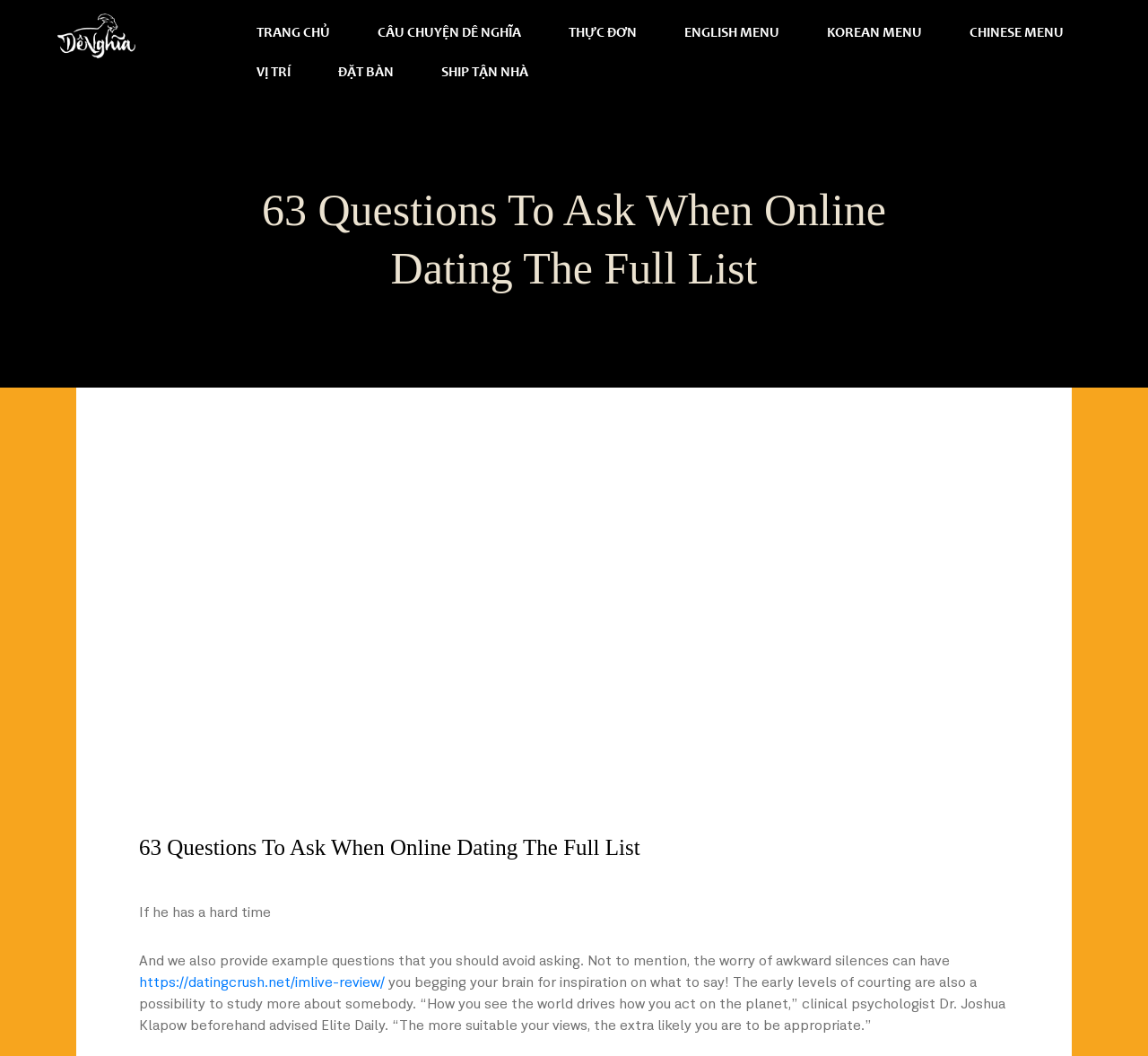Please identify the bounding box coordinates of the element's region that I should click in order to complete the following instruction: "Enter phone number". The bounding box coordinates consist of four float numbers between 0 and 1, i.e., [left, top, right, bottom].

None